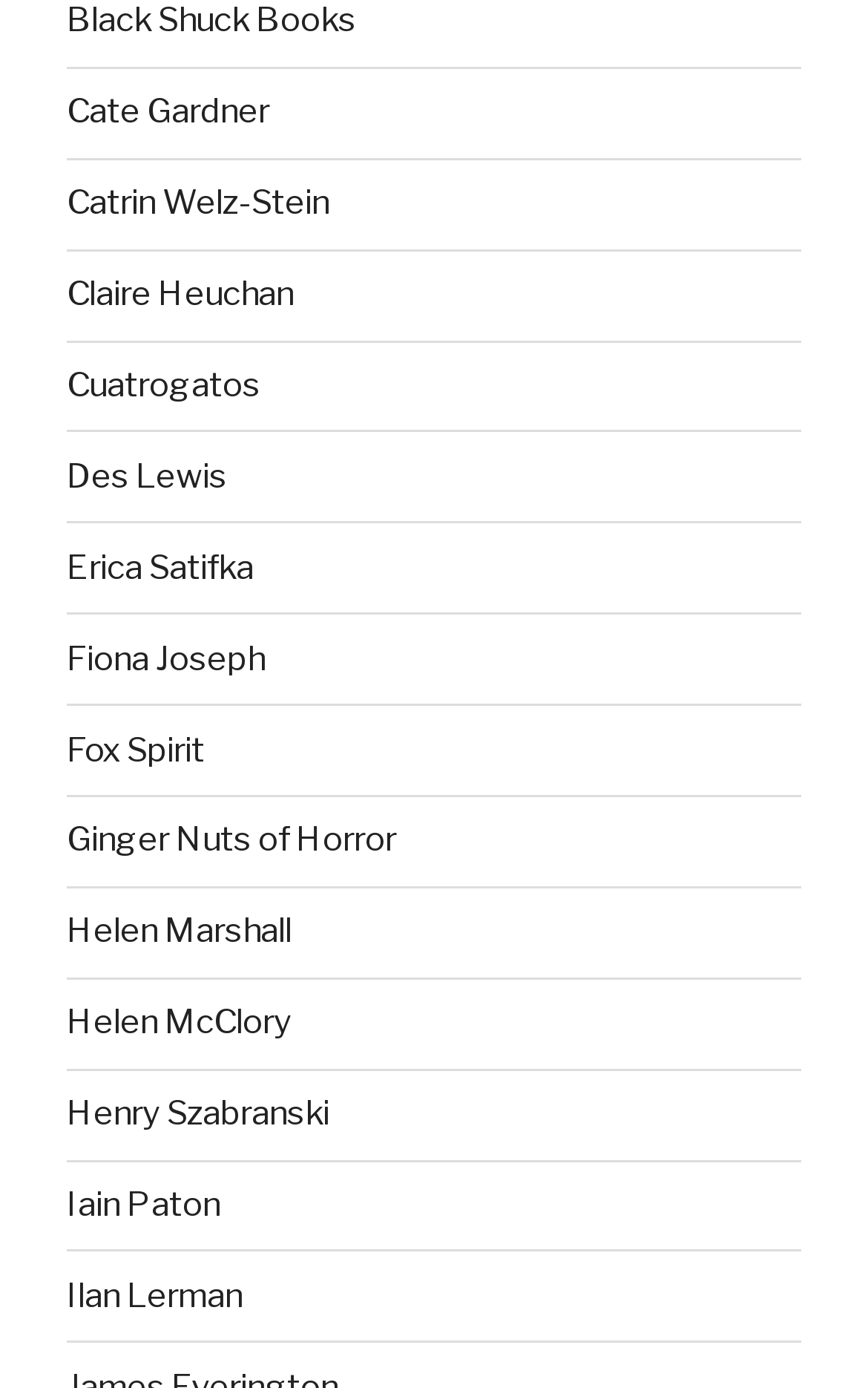Please identify the bounding box coordinates of the clickable element to fulfill the following instruction: "check out Cuatrogatos". The coordinates should be four float numbers between 0 and 1, i.e., [left, top, right, bottom].

[0.077, 0.263, 0.3, 0.292]